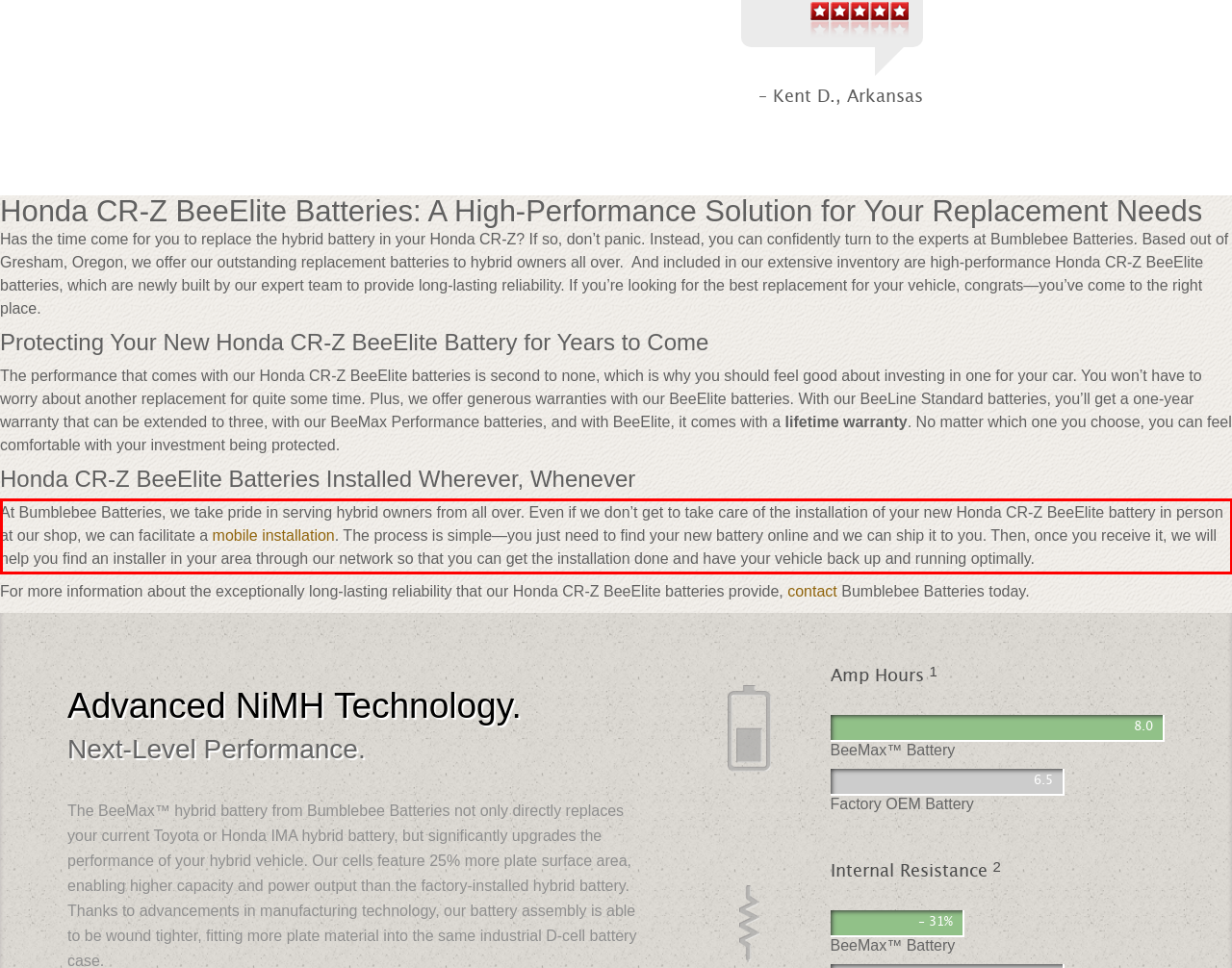Please look at the screenshot provided and find the red bounding box. Extract the text content contained within this bounding box.

At Bumblebee Batteries, we take pride in serving hybrid owners from all over. Even if we don’t get to take care of the installation of your new Honda CR-Z BeeElite battery in person at our shop, we can facilitate a mobile installation. The process is simple—you just need to find your new battery online and we can ship it to you. Then, once you receive it, we will help you find an installer in your area through our network so that you can get the installation done and have your vehicle back up and running optimally.